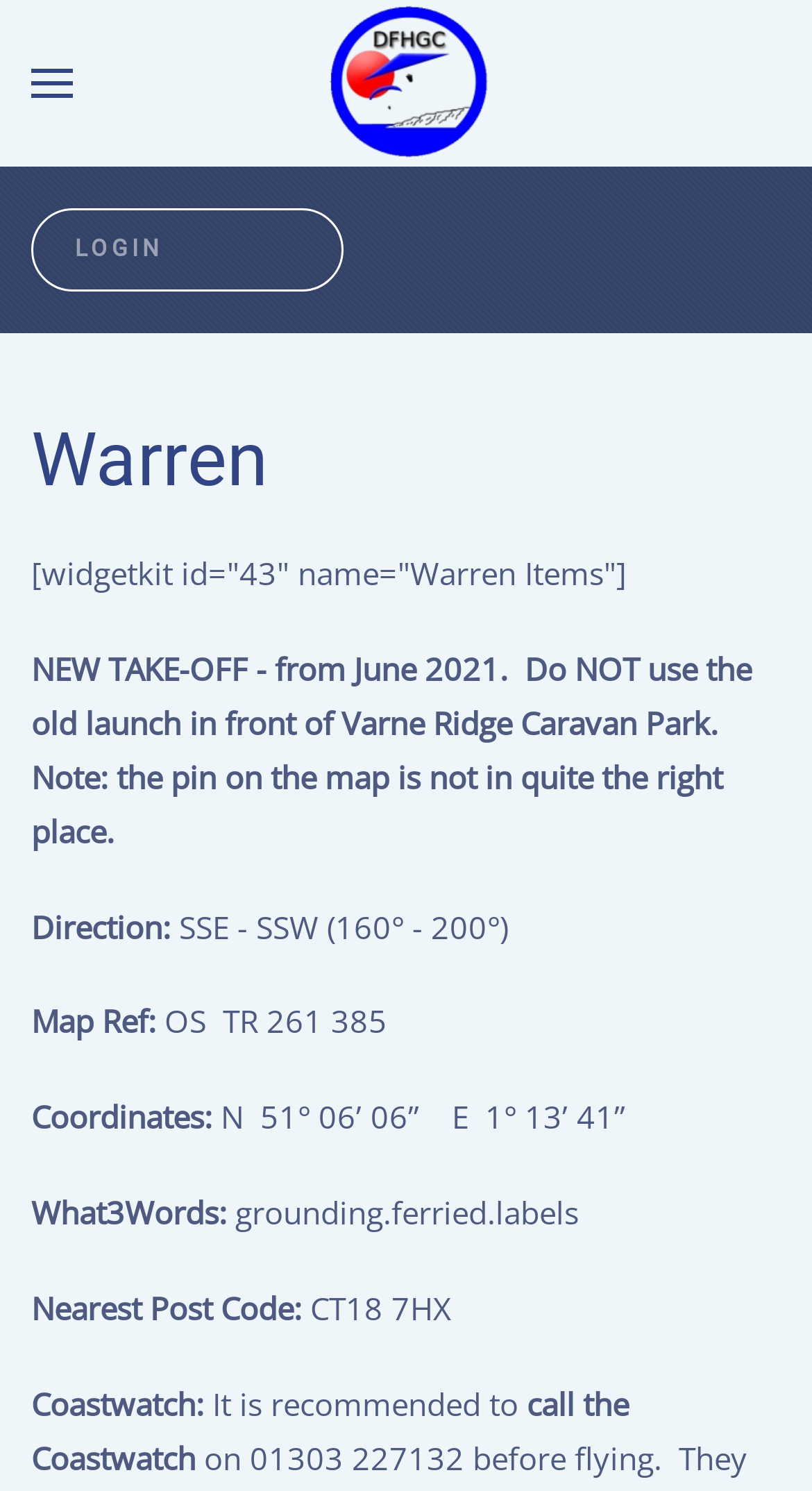How many sites does the club have access to?
Provide a detailed and well-explained answer to the question.

Based on the webpage content, I found the information 'We have about a hundred members and access to five sites' which indicates that the club has access to five sites.